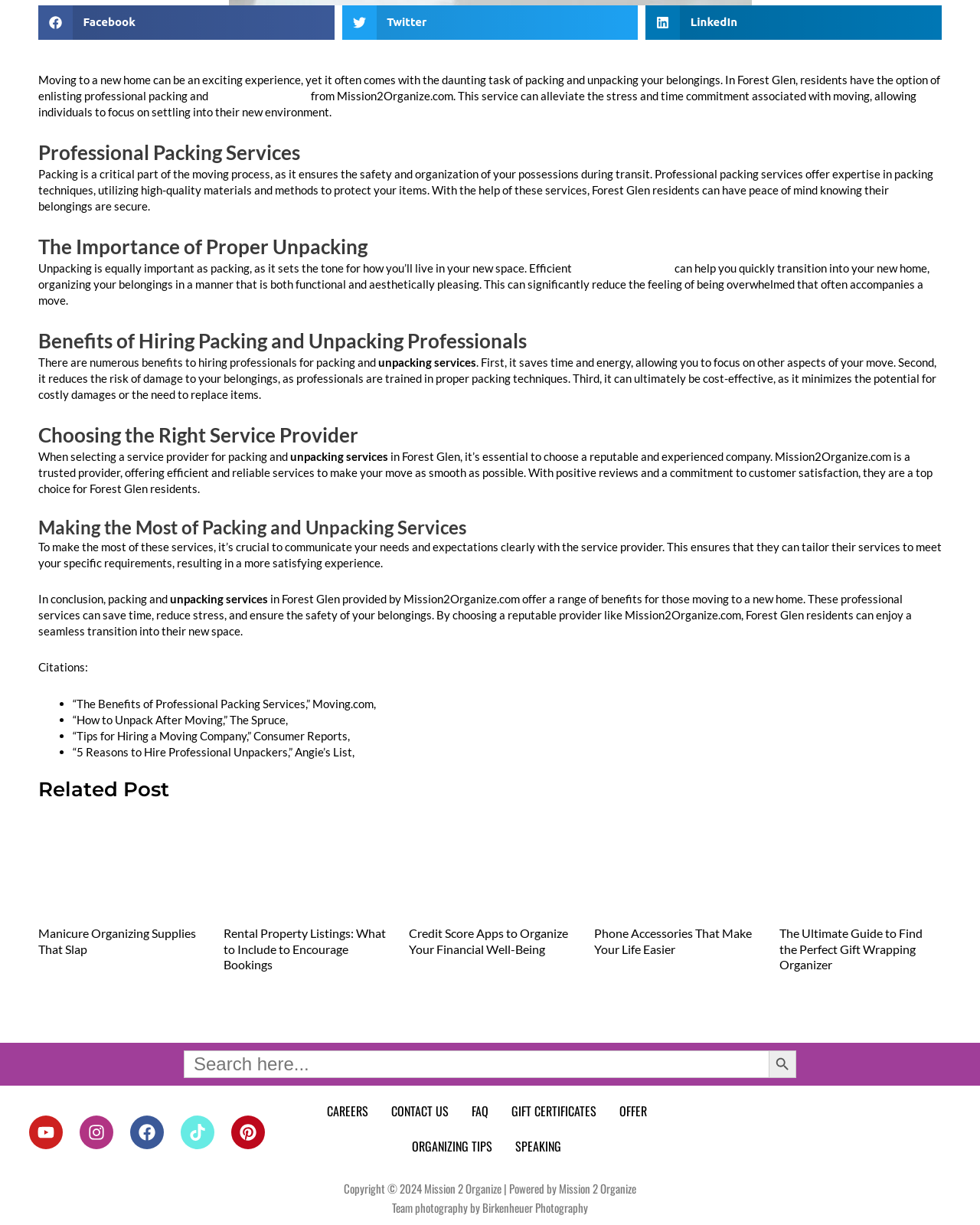Based on the image, give a detailed response to the question: How many related posts are listed at the bottom?

I scrolled down to the bottom of the webpage and found a section titled 'Related Post' with four article links listed below it.